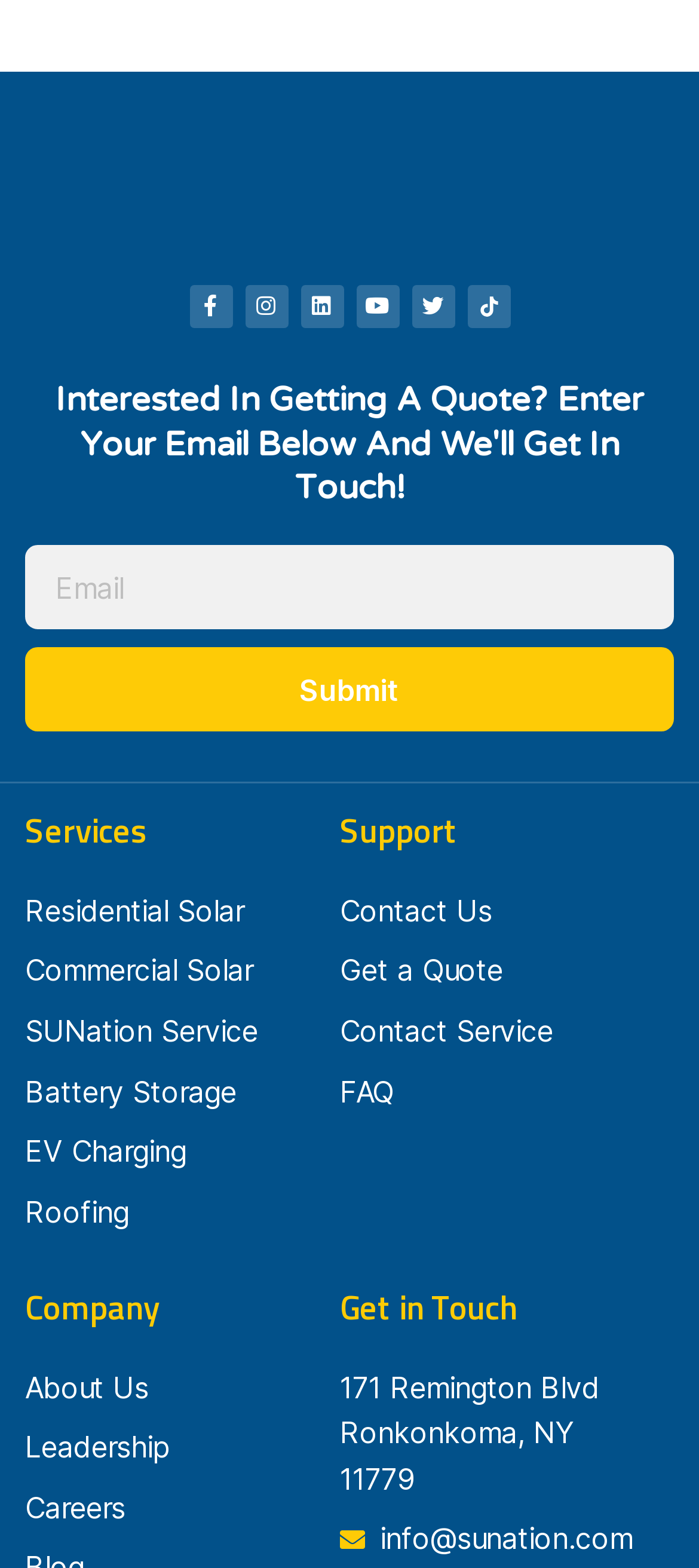Determine the bounding box coordinates of the clickable area required to perform the following instruction: "Click to submit". The coordinates should be represented as four float numbers between 0 and 1: [left, top, right, bottom].

[0.036, 0.413, 0.964, 0.467]